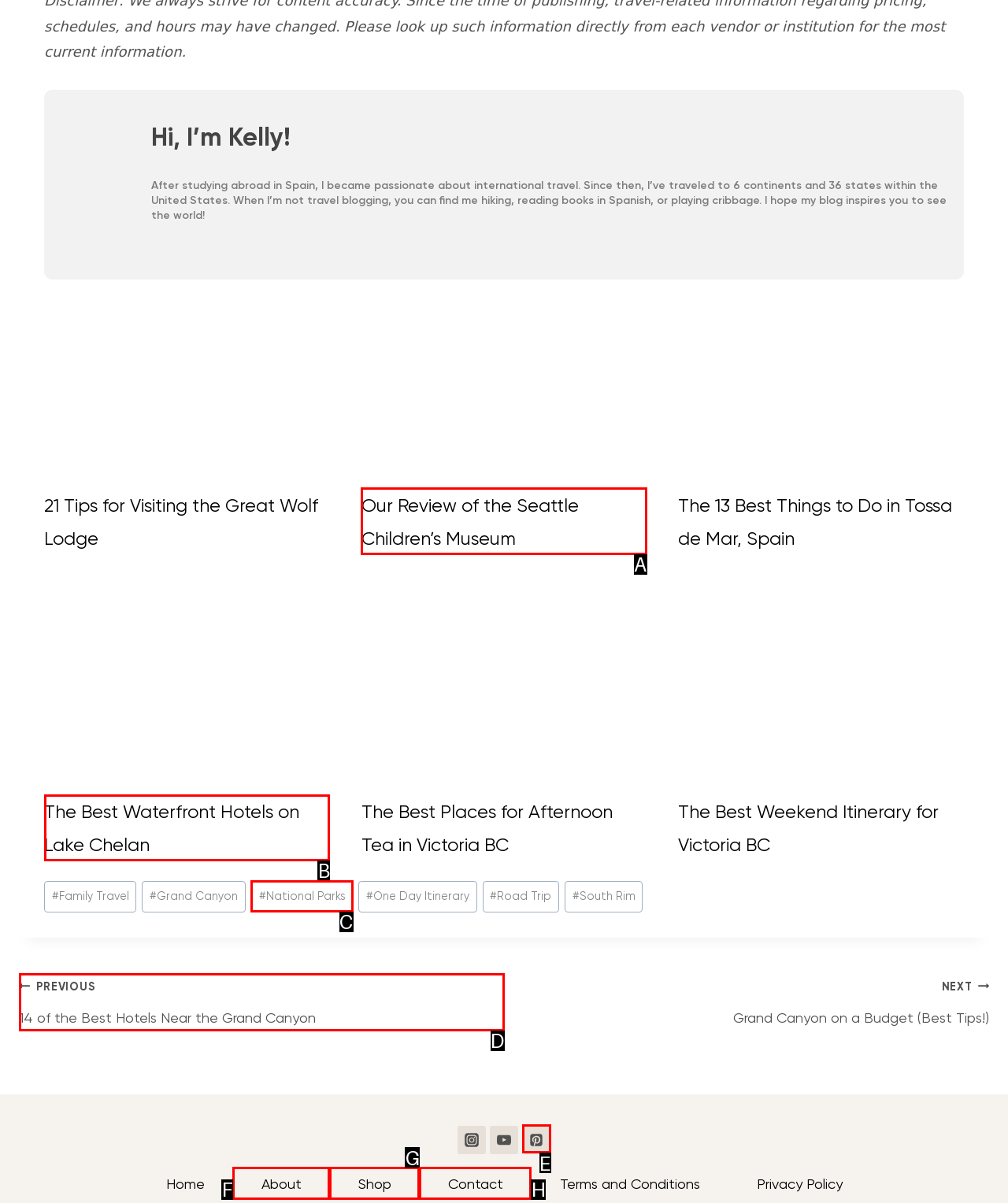Tell me which element should be clicked to achieve the following objective: Navigate to the previous post
Reply with the letter of the correct option from the displayed choices.

D